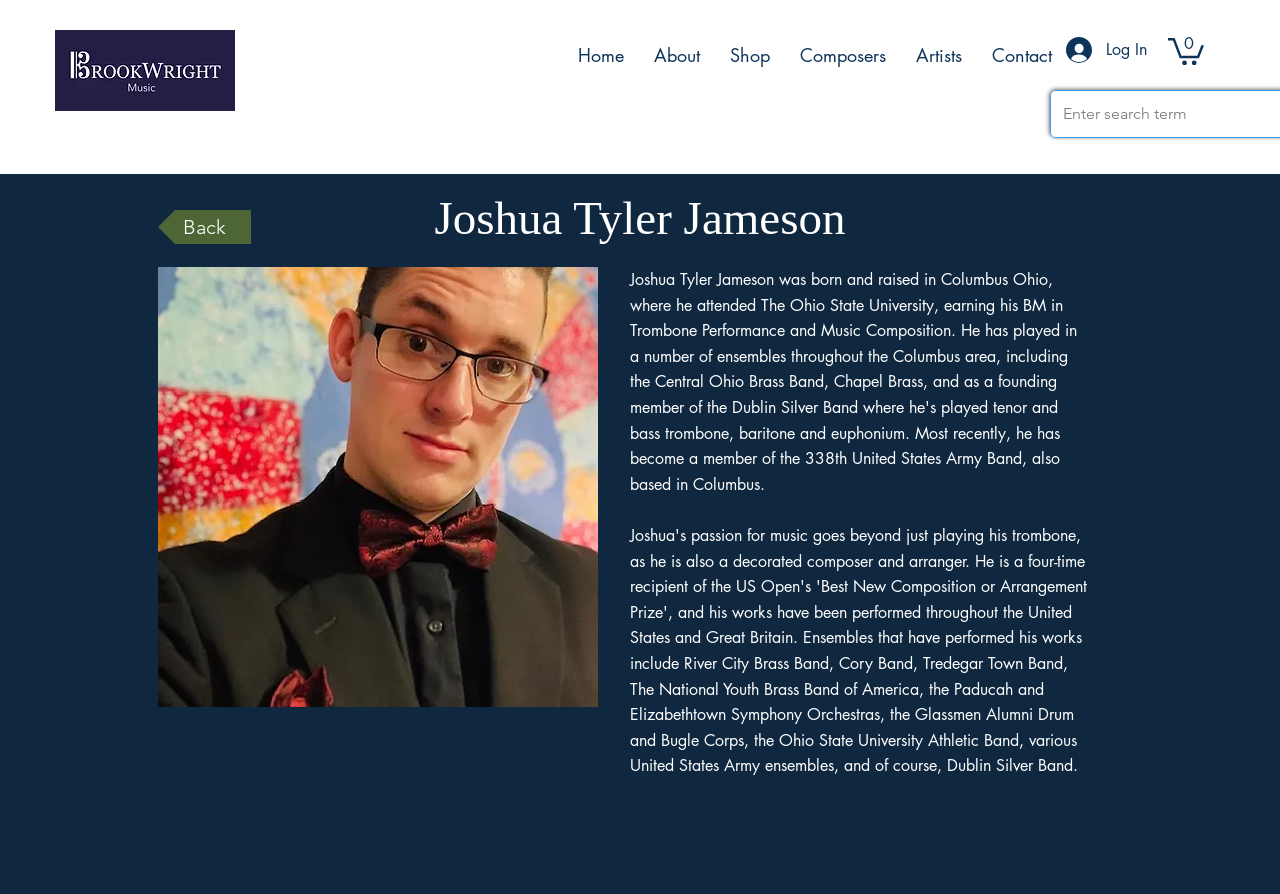Please locate and retrieve the main header text of the webpage.

Joshua Tyler Jameson